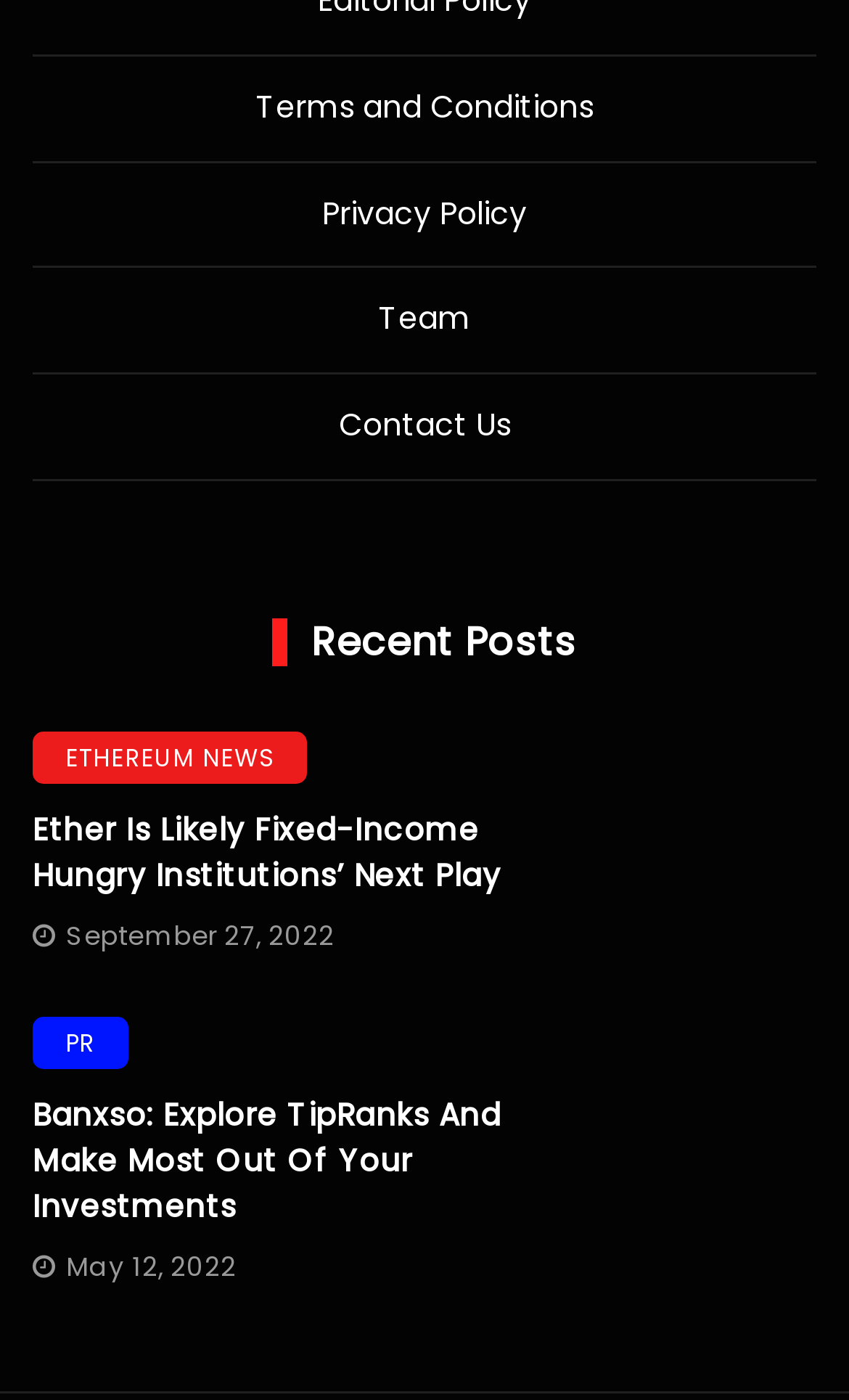Respond to the following question with a brief word or phrase:
What is the date of the latest article?

September 27, 2022